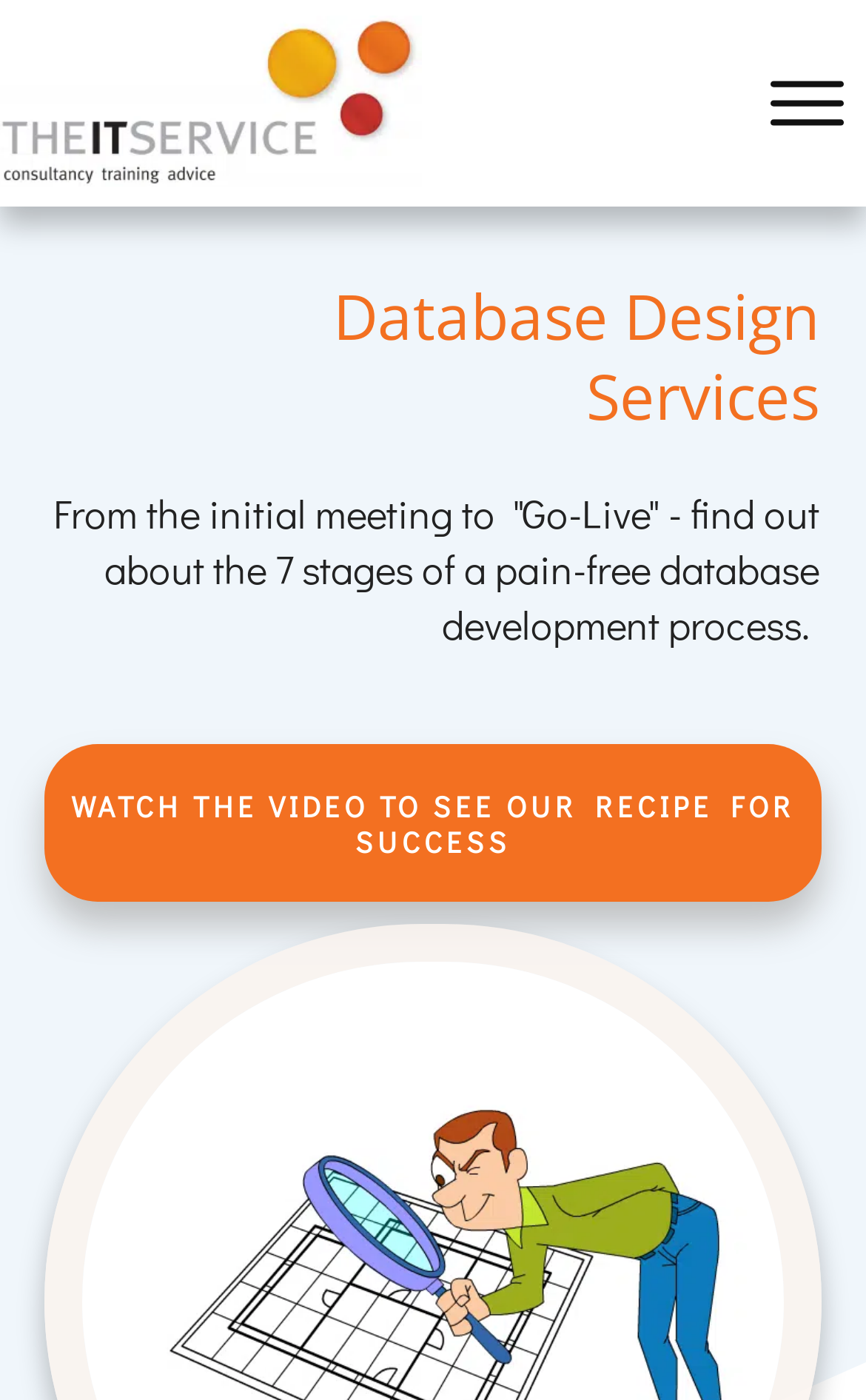Please provide the bounding box coordinates for the UI element as described: "parent_node: Home". The coordinates must be four floats between 0 and 1, represented as [left, top, right, bottom].

[0.865, 0.032, 1.0, 0.115]